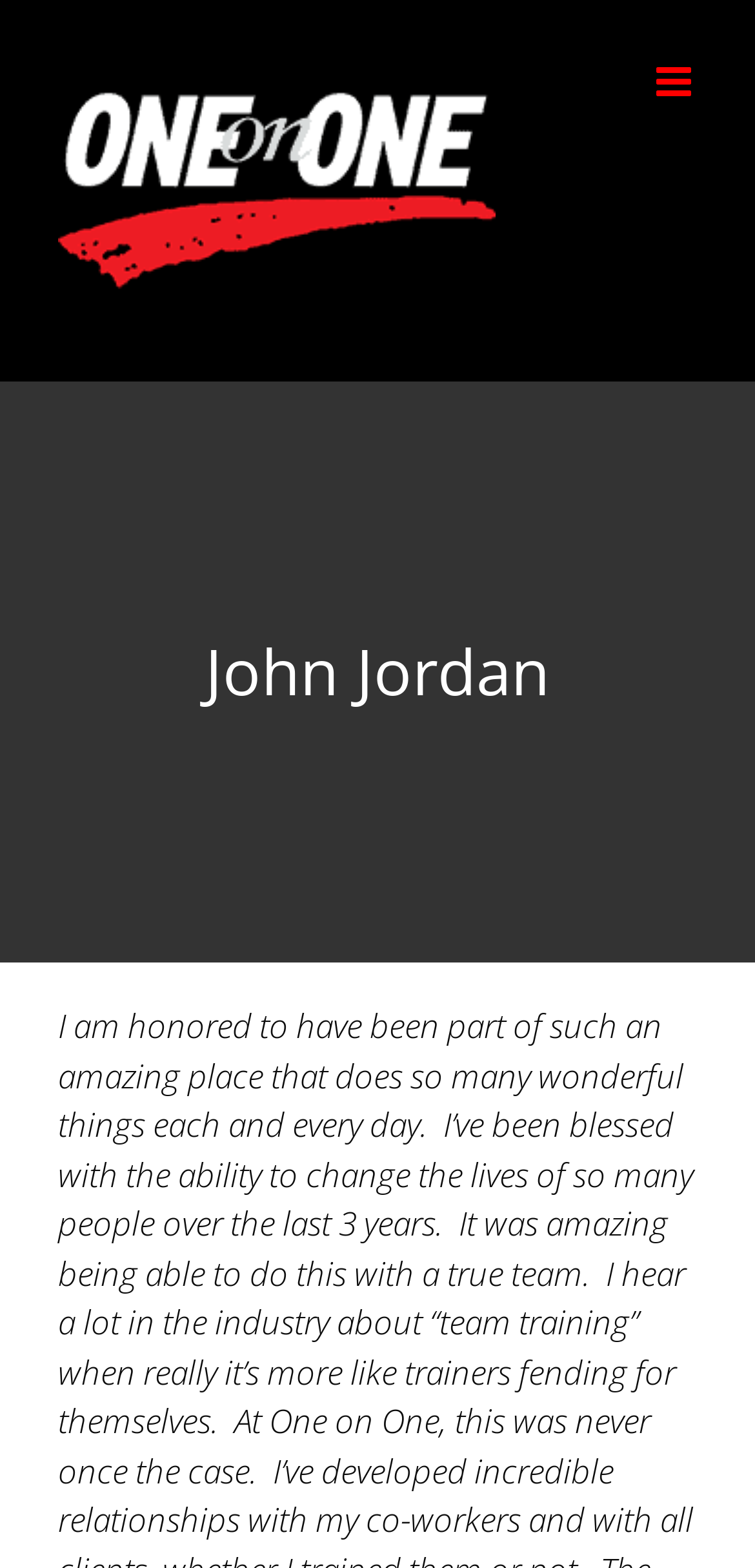Provide the bounding box coordinates of the UI element that matches the description: "alt="One on One Fitness Logo"".

[0.077, 0.025, 0.656, 0.219]